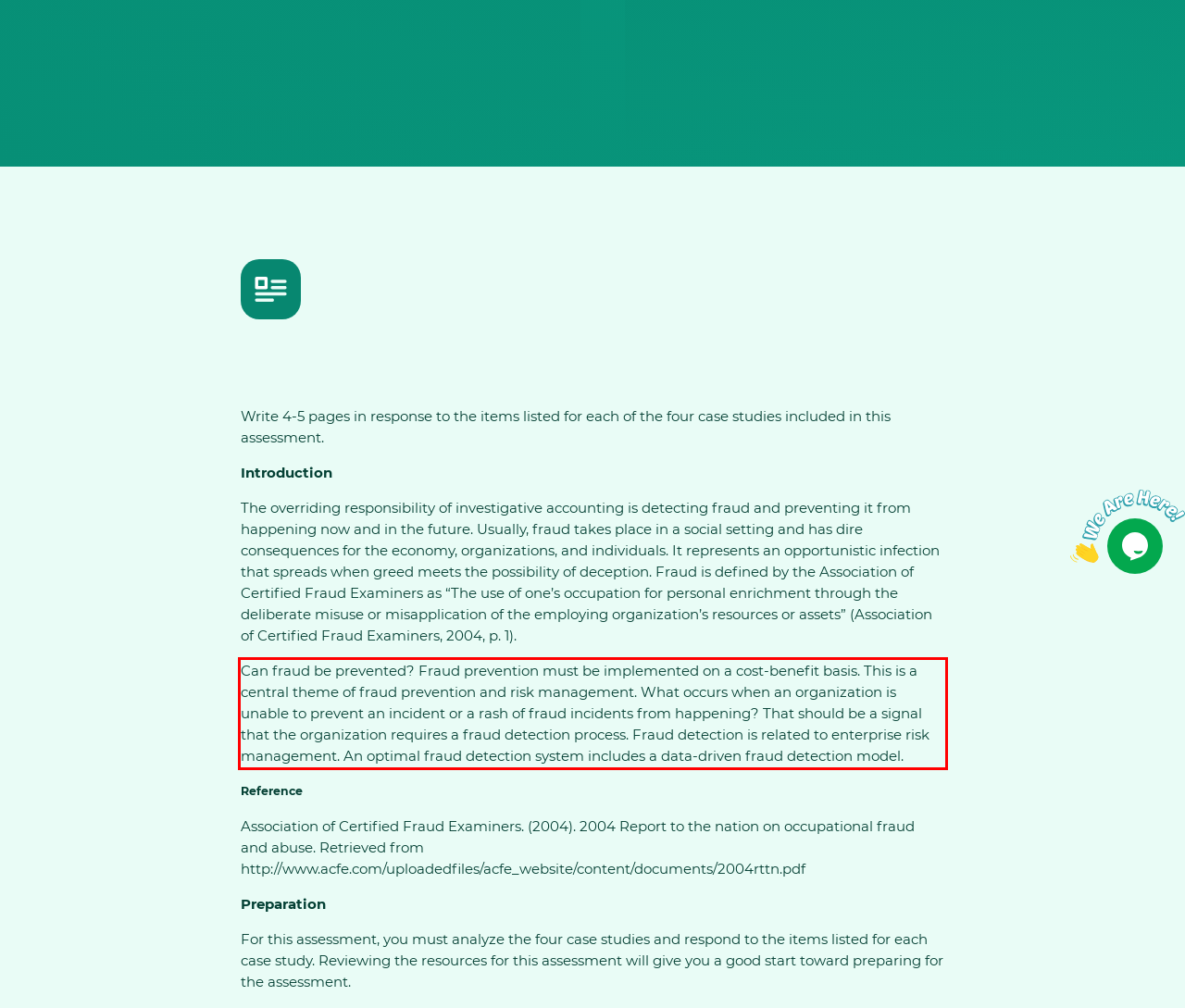Within the provided webpage screenshot, find the red rectangle bounding box and perform OCR to obtain the text content.

Can fraud be prevented? Fraud prevention must be implemented on a cost-benefit basis. This is a central theme of fraud prevention and risk management. What occurs when an organization is unable to prevent an incident or a rash of fraud incidents from happening? That should be a signal that the organization requires a fraud detection process. Fraud detection is related to enterprise risk management. An optimal fraud detection system includes a data-driven fraud detection model.